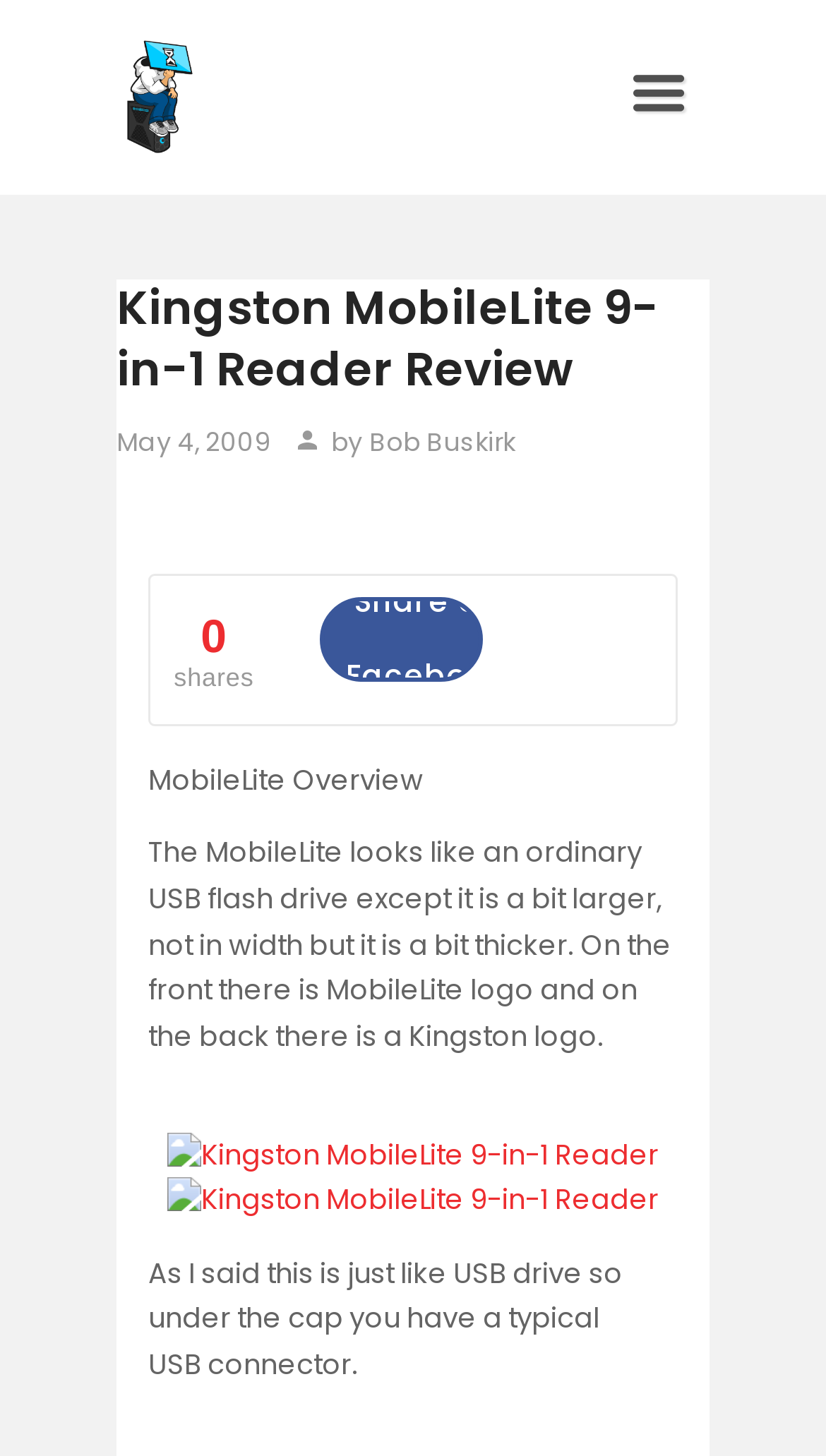What is located under the cap of the MobileLite?
Please provide a comprehensive answer based on the contents of the image.

I found the answer by reading the text that describes the MobileLite, which says that under the cap, you have a typical USB connector.